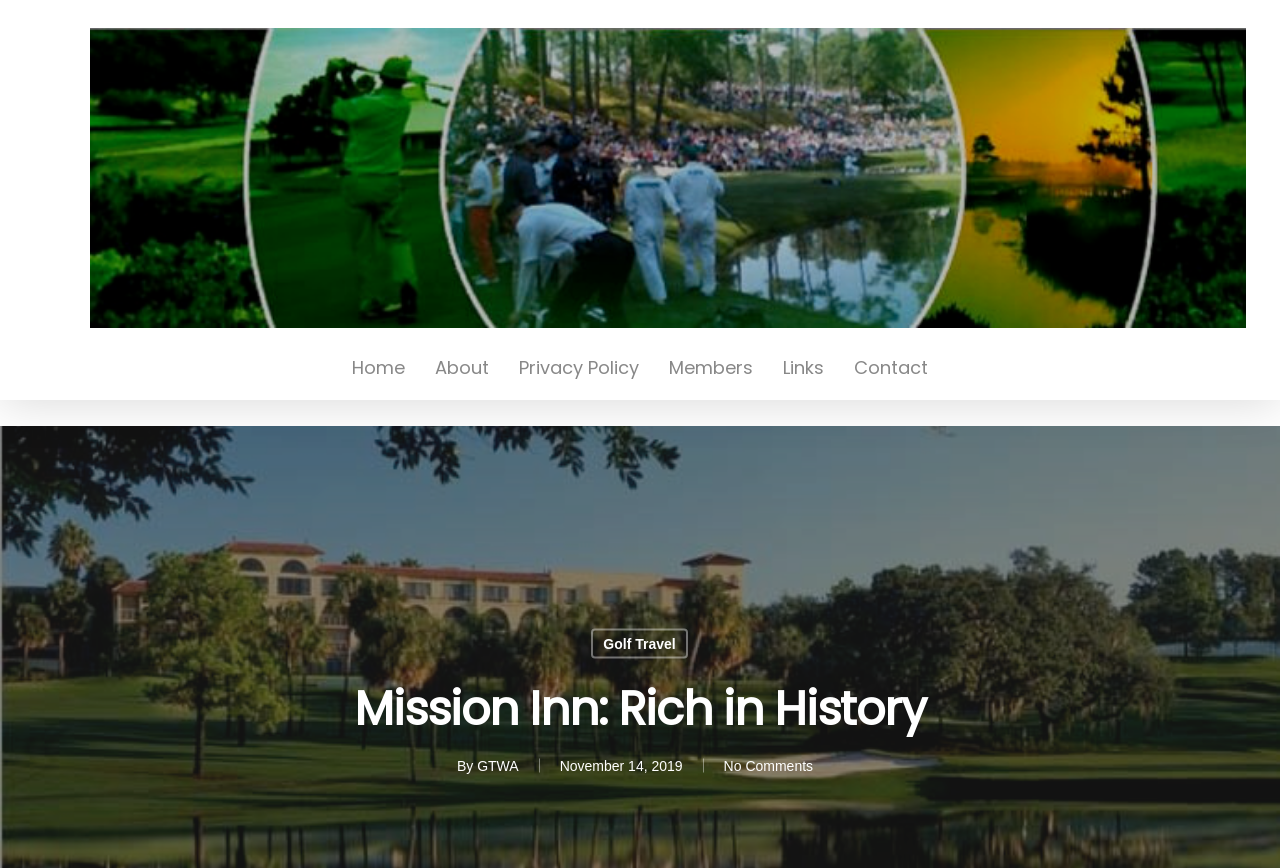Please determine the primary heading and provide its text.

Mission Inn: Rich in History